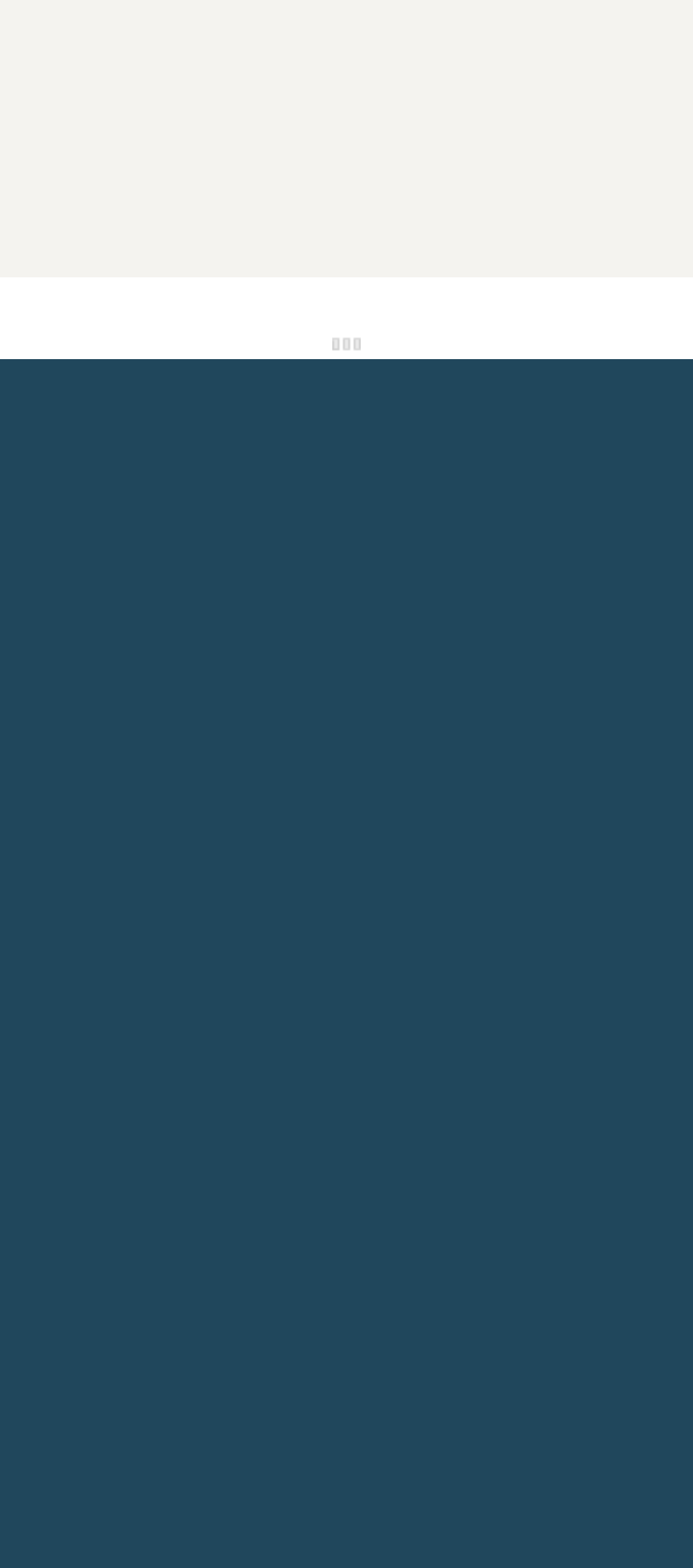Please locate the bounding box coordinates of the region I need to click to follow this instruction: "Click the Facebook link".

[0.094, 0.607, 0.155, 0.652]